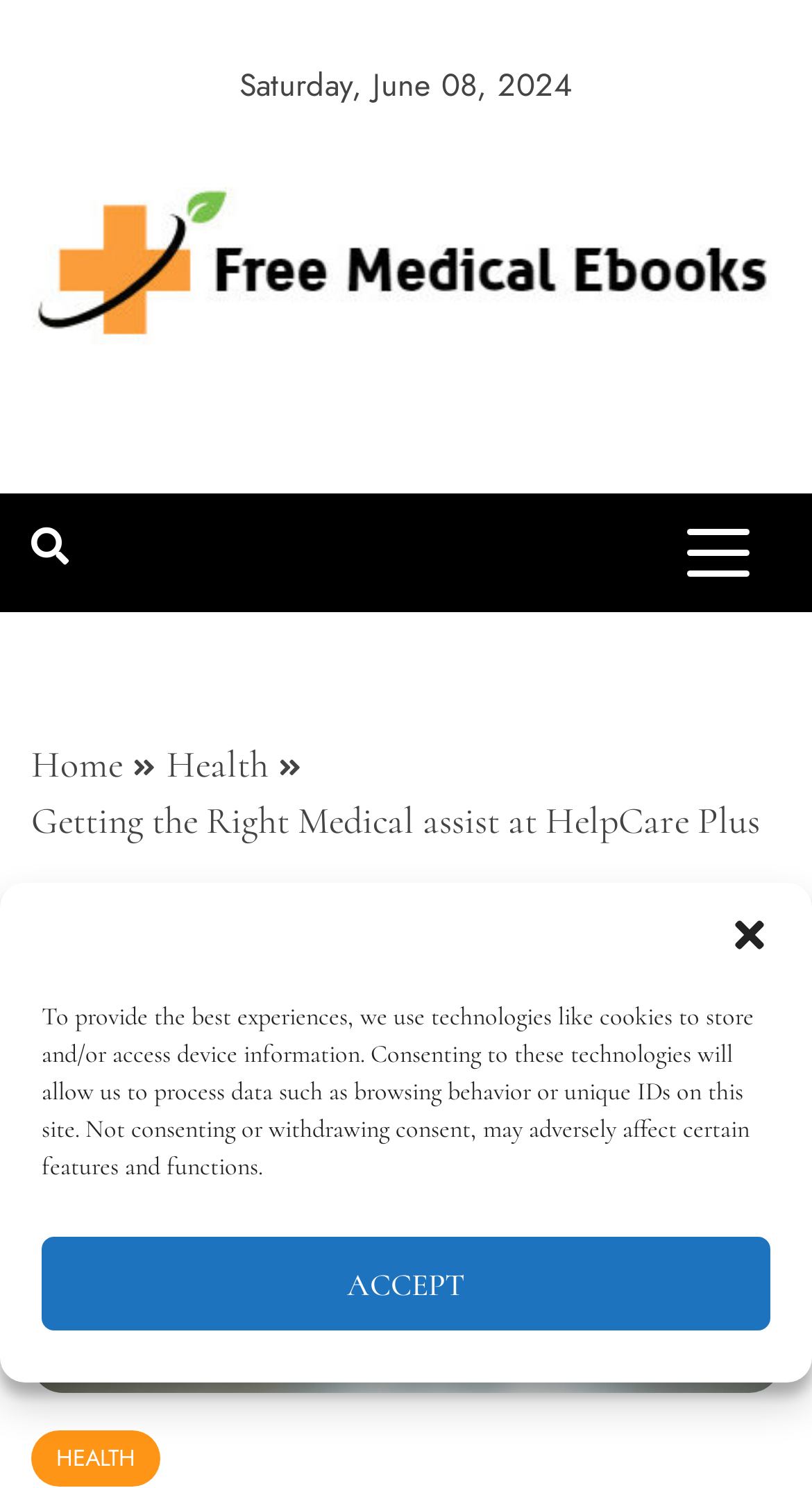What is the navigation section at the top of the webpage?
Using the image as a reference, give a one-word or short phrase answer.

Breadcrumbs